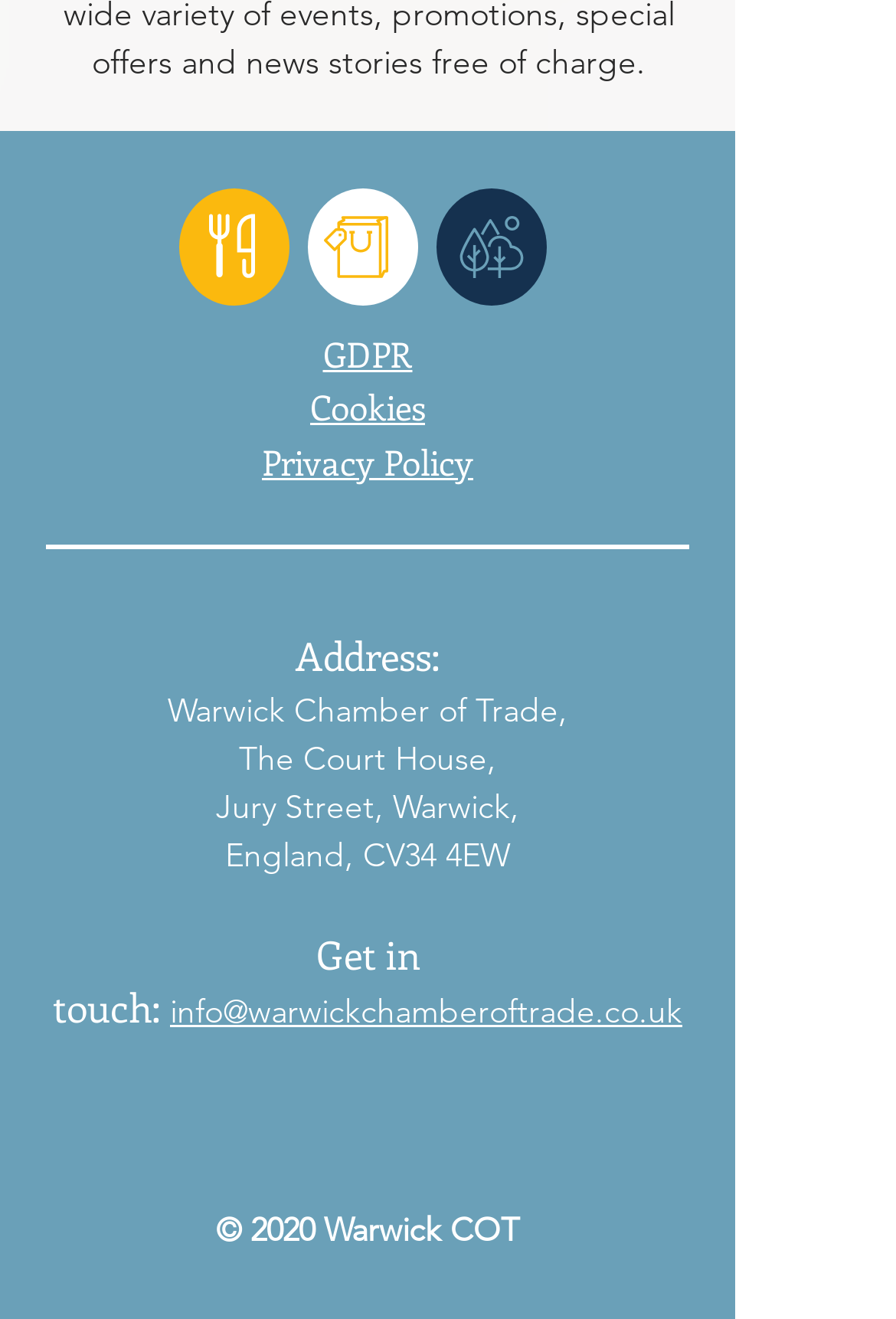Please provide a comprehensive answer to the question below using the information from the image: How many social media links are there?

I counted the number of links in the 'Social Bar' section, which are 'Warwick COT Facebook', 'Buyin2Warwick Instagram', and 'Buyin2Warwick Twitter'.